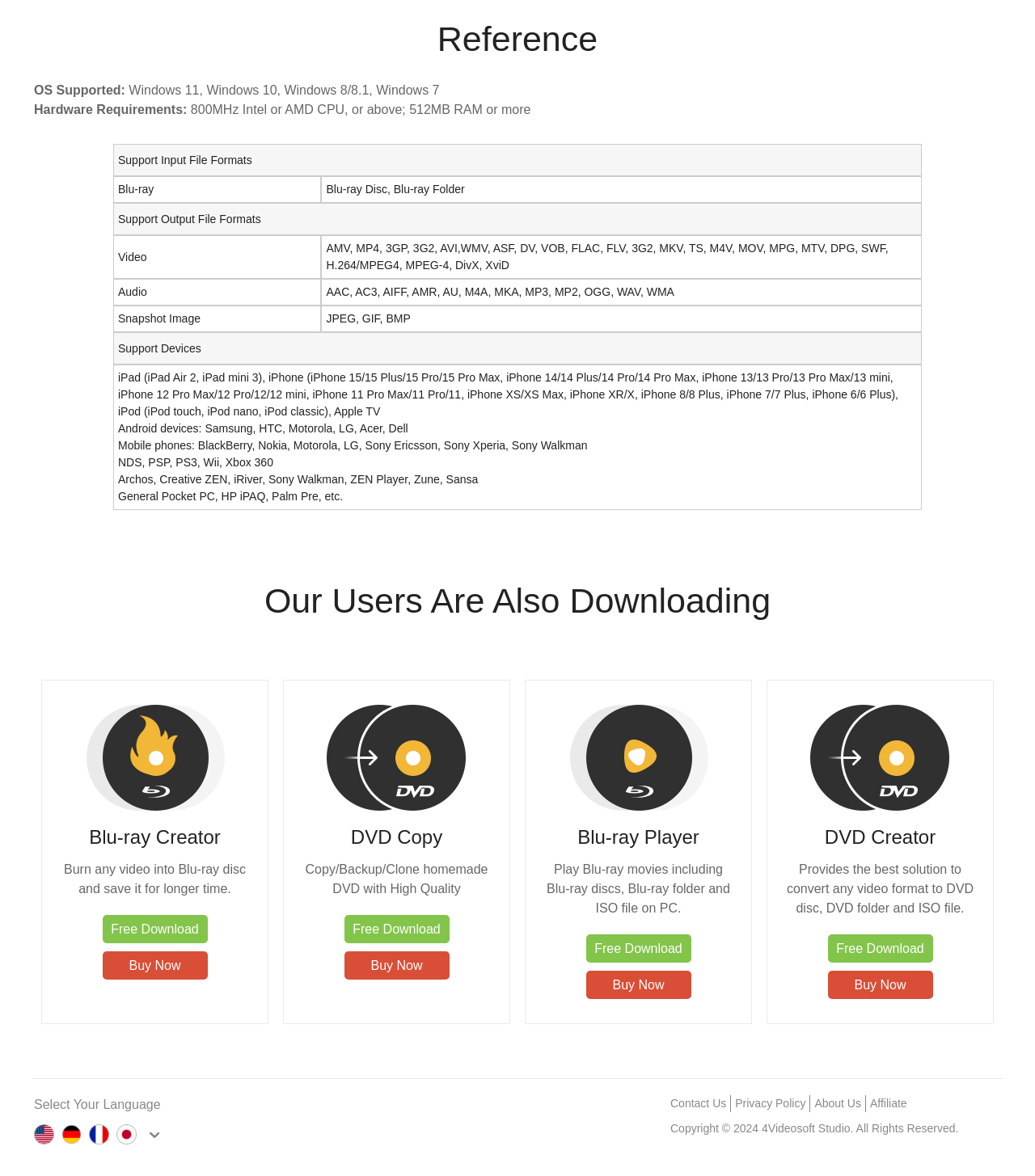Provide a brief response to the question below using one word or phrase:
What is the minimum RAM required?

512MB